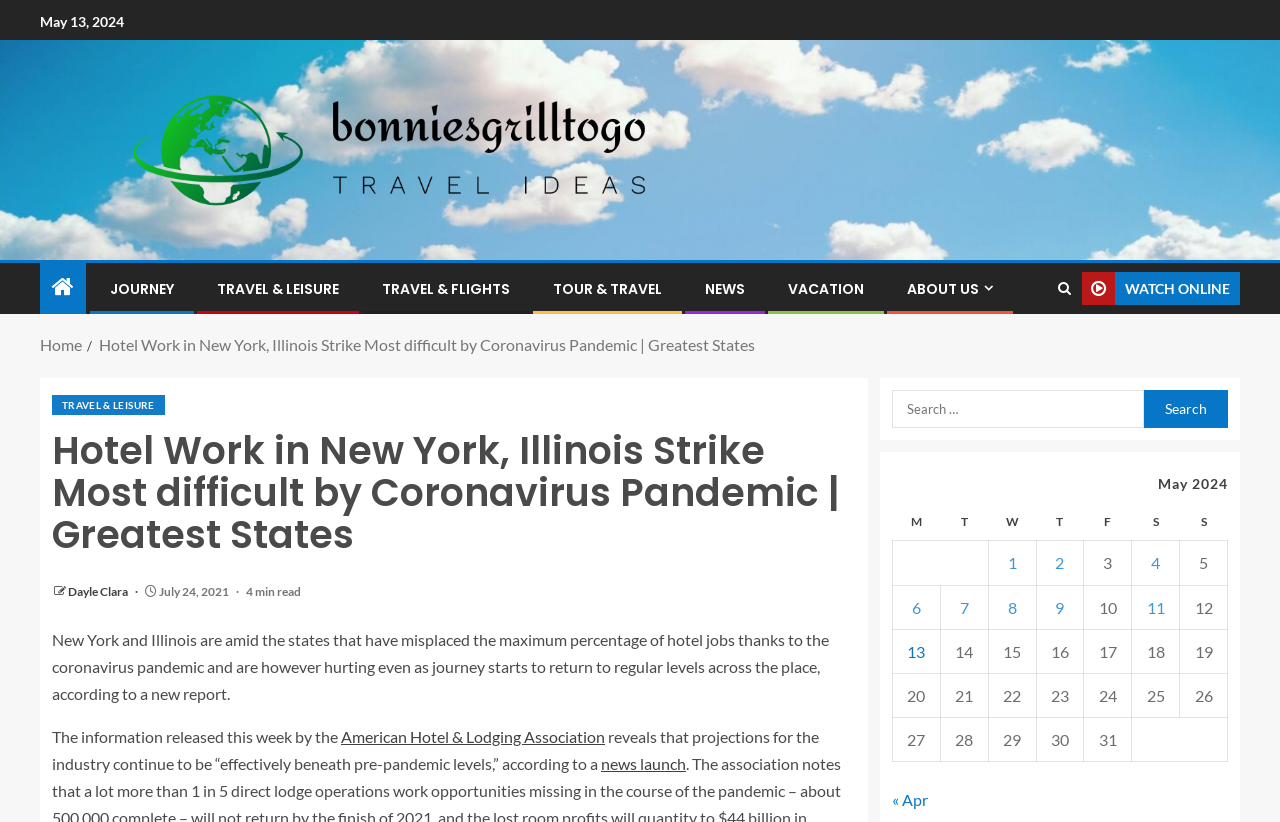Describe in detail what you see on the webpage.

This webpage appears to be a news article or blog post about the impact of the coronavirus pandemic on hotel jobs in New York and Illinois. At the top of the page, there is a date "May 13, 2024" and a link to "Bonniesgrilltogo" with an accompanying image. Below this, there are several links to different categories, including "JOURNEY", "TRAVEL & LEISURE", "TRAVEL & FLIGHTS", "TOUR & TRAVEL", "NEWS", "VACATION", and "ABOUT US".

The main content of the page is an article with a heading "Hotel Work in New York, Illinois Strike Most difficult by Coronavirus Pandemic | Greatest States". The article is written by "Dayle Clara" and was published on "July 24, 2021". The article discusses how New York and Illinois have lost the most hotel jobs due to the pandemic and are still struggling even as travel starts to return to normal levels.

To the right of the article, there is a search bar with a "Search" button. Below the search bar, there is a table with a calendar for May 2024, showing the days of the week and links to posts published on each day.

At the bottom of the page, there are several links to other articles or posts, including "Posts published on May 1, 2024", "Posts published on May 2, 2024", and so on, up to "Posts published on May 13, 2024".